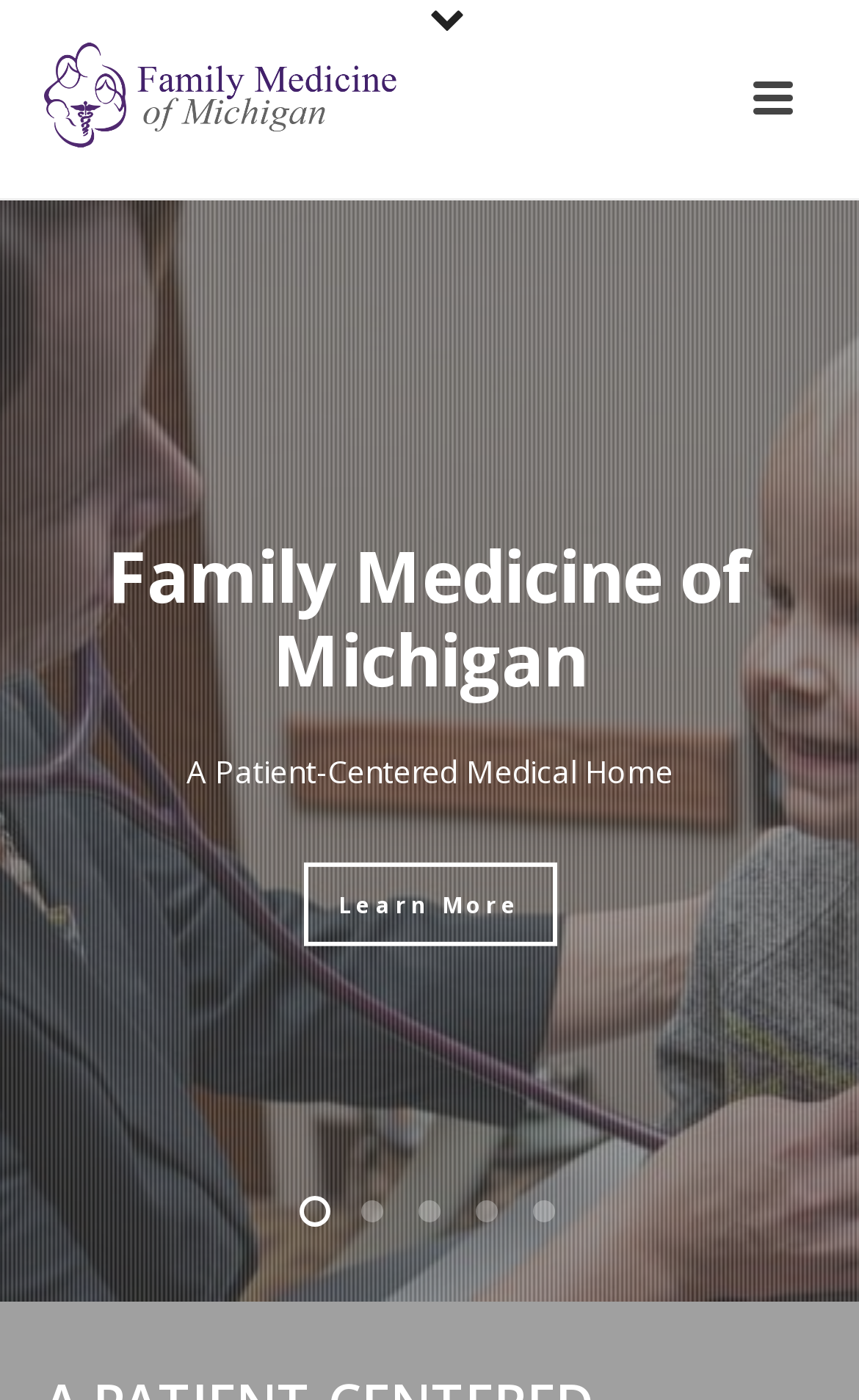Please locate the UI element described by "title="Family Medicine of Michigan"" and provide its bounding box coordinates.

[0.051, 0.0, 0.462, 0.142]